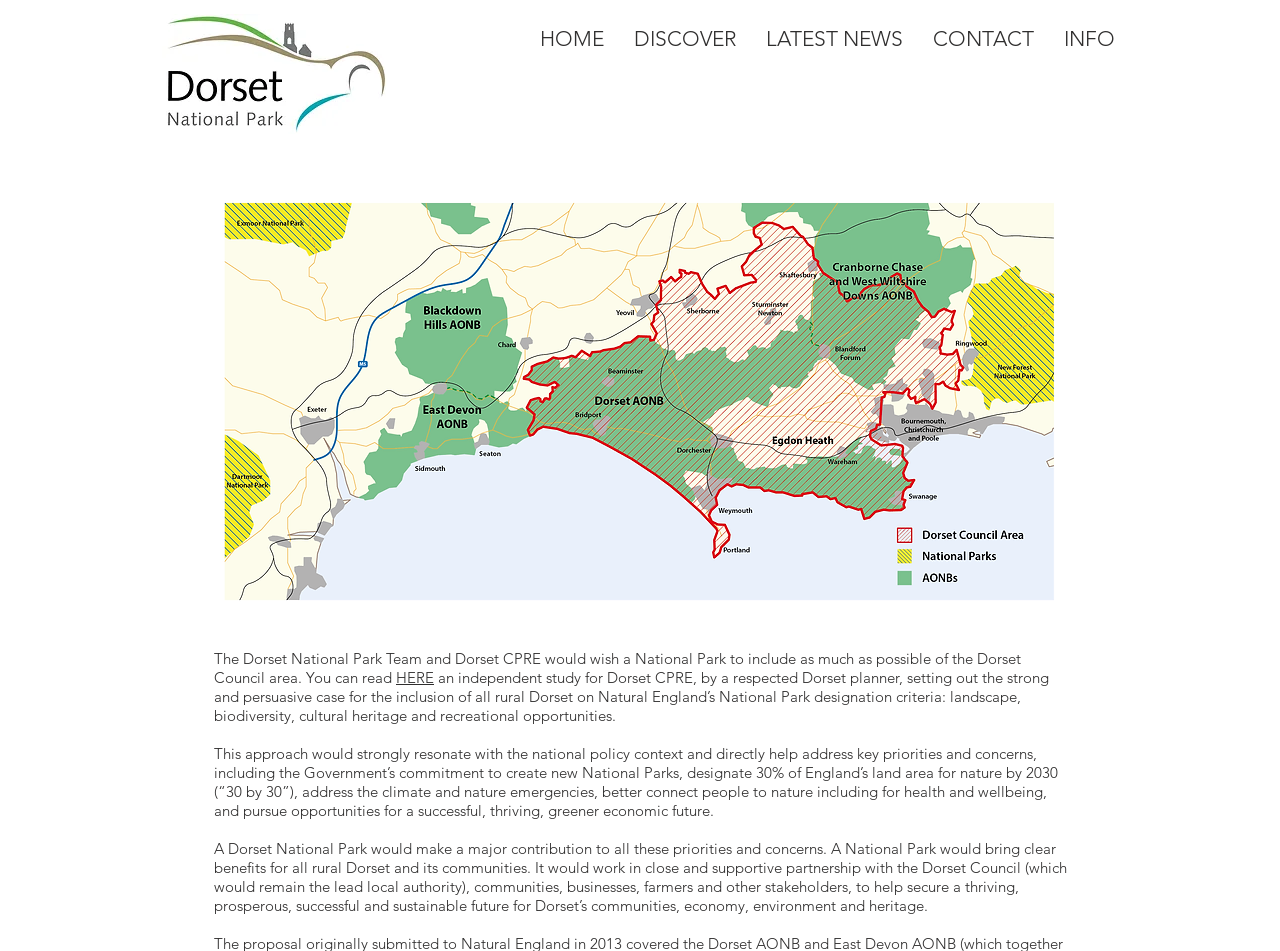What is the benefit of a National Park?
Give a one-word or short-phrase answer derived from the screenshot.

Thriving communities and economy